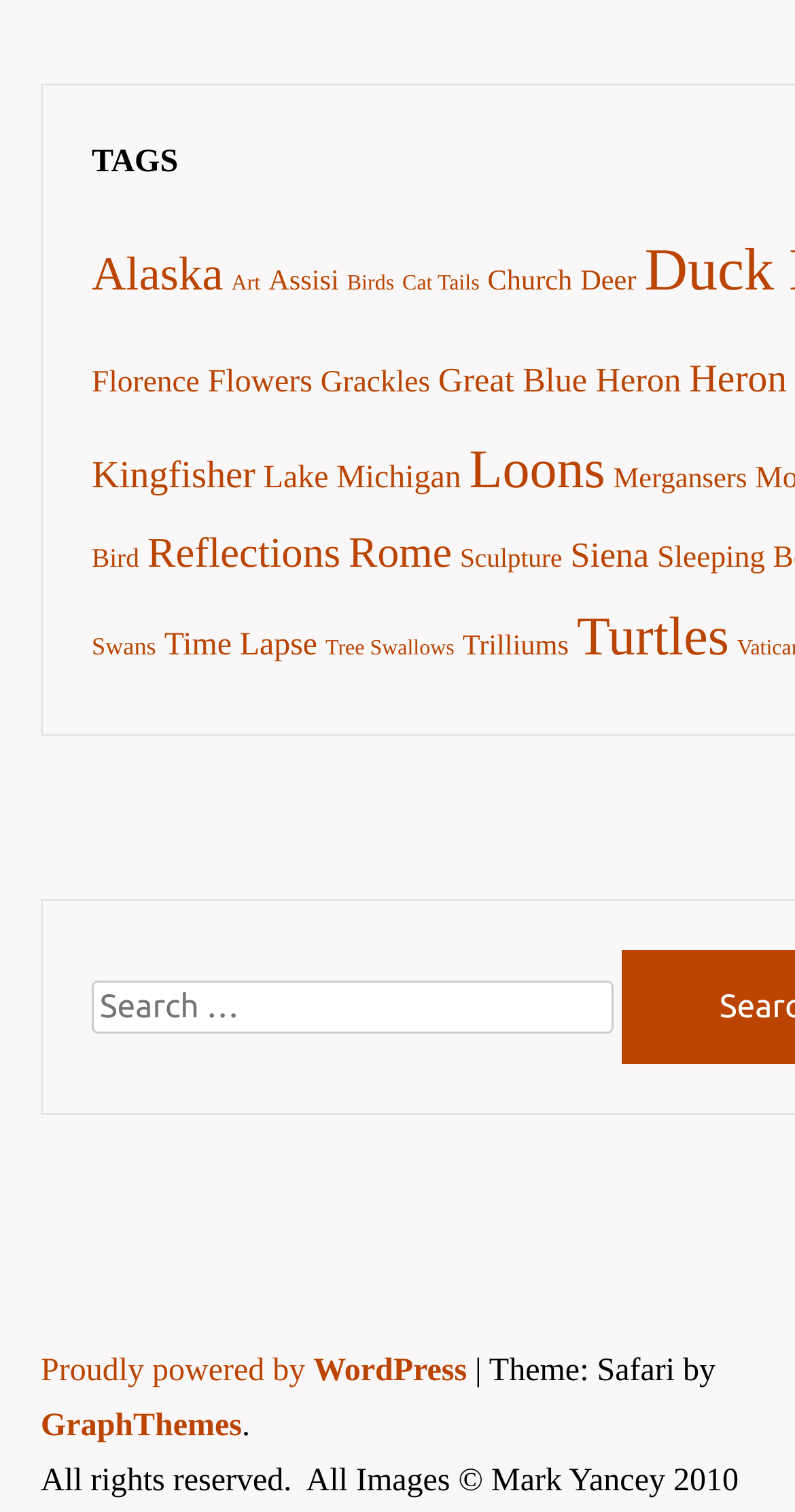Examine the image carefully and respond to the question with a detailed answer: 
Is there a search function on this webpage?

The presence of a search box with the label 'Search for:' suggests that users can search for specific content on this webpage.